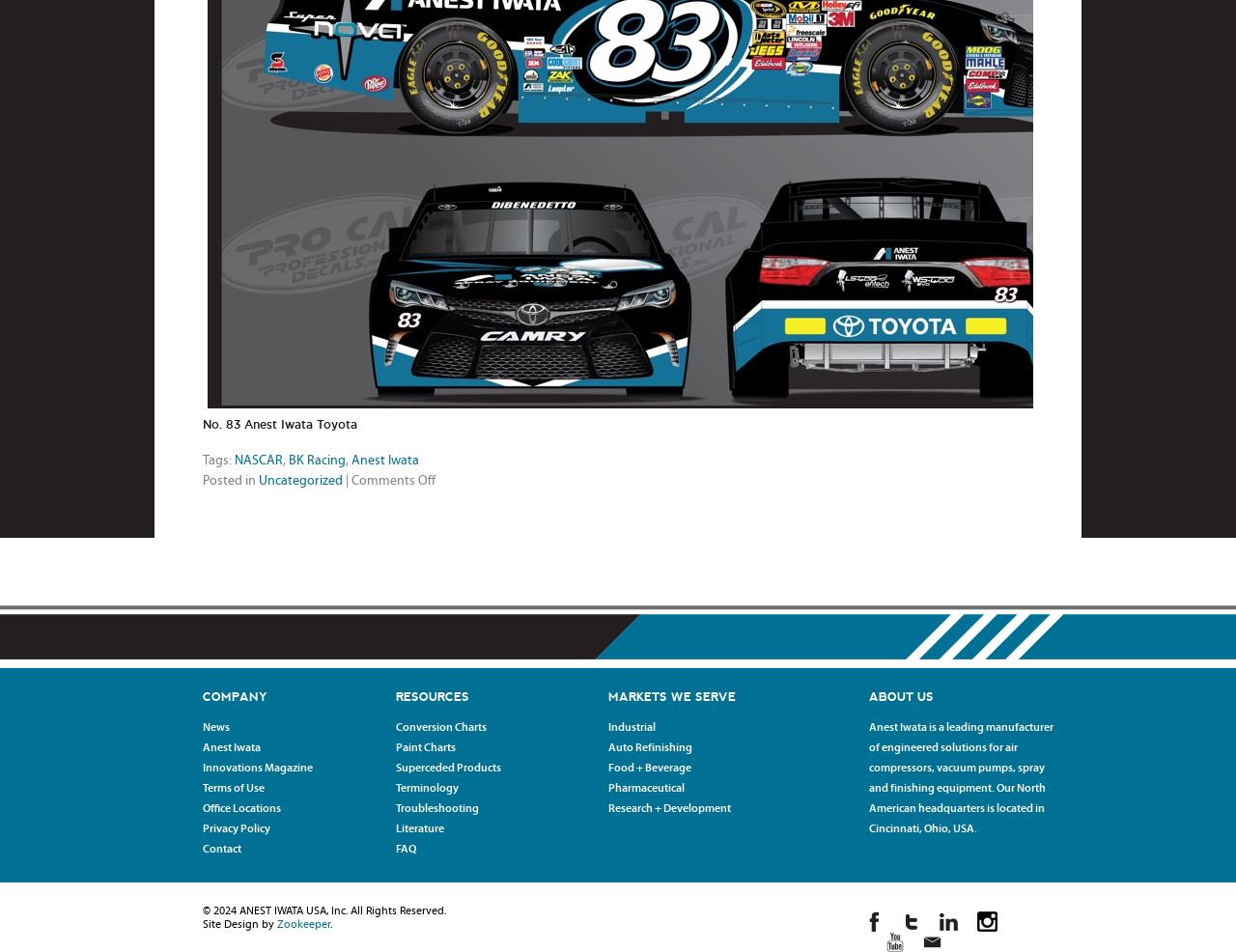Using the webpage screenshot, find the UI element described by Auto Refinishing. Provide the bounding box coordinates in the format (top-left x, top-left y, bottom-right x, bottom-right y), ensuring all values are floating point numbers between 0 and 1.

[0.492, 0.779, 0.56, 0.791]